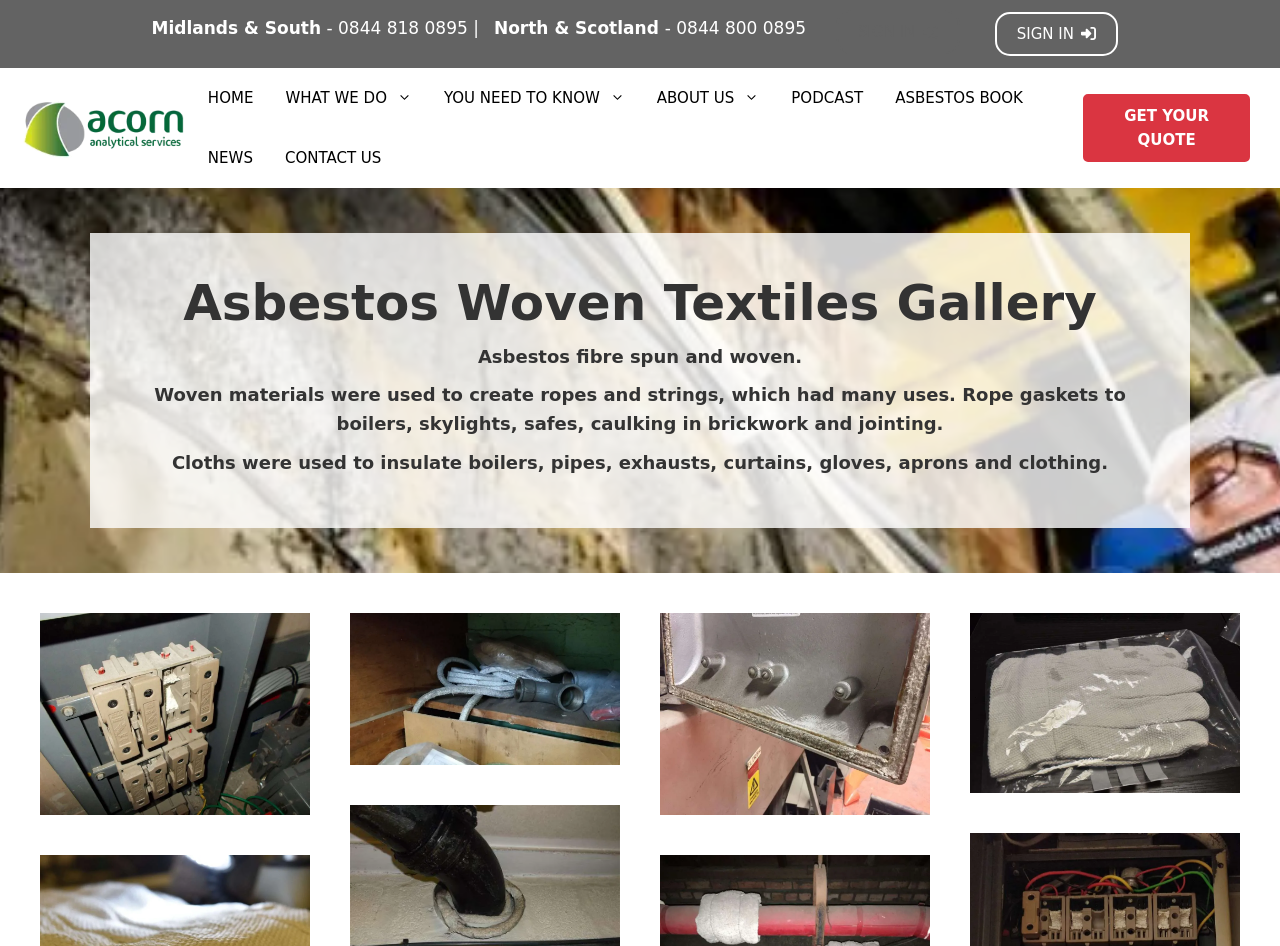What is the purpose of asbestos woven textiles?
Please give a detailed and elaborate answer to the question.

I read the text on the webpage and found that asbestos woven textiles were used to create ropes and strings, which had many uses, such as insulating boilers, pipes, and exhausts, as well as making gloves, aprons, and clothing.